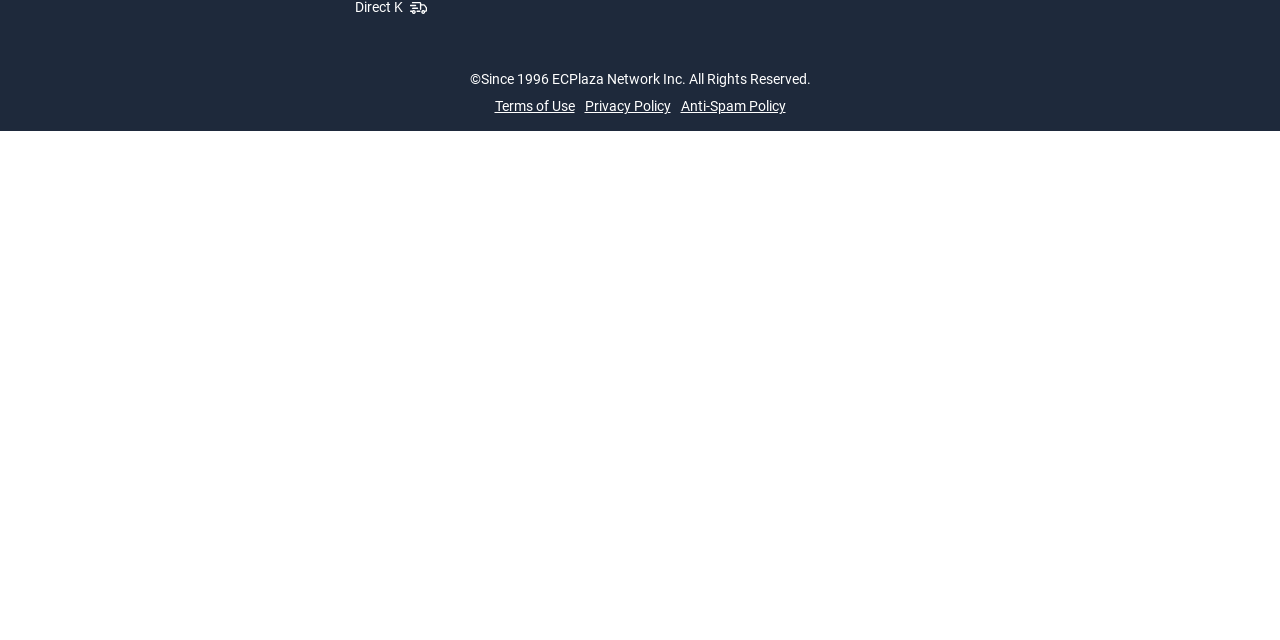Given the description: "Terms of Use", determine the bounding box coordinates of the UI element. The coordinates should be formatted as four float numbers between 0 and 1, [left, top, right, bottom].

[0.386, 0.154, 0.449, 0.179]